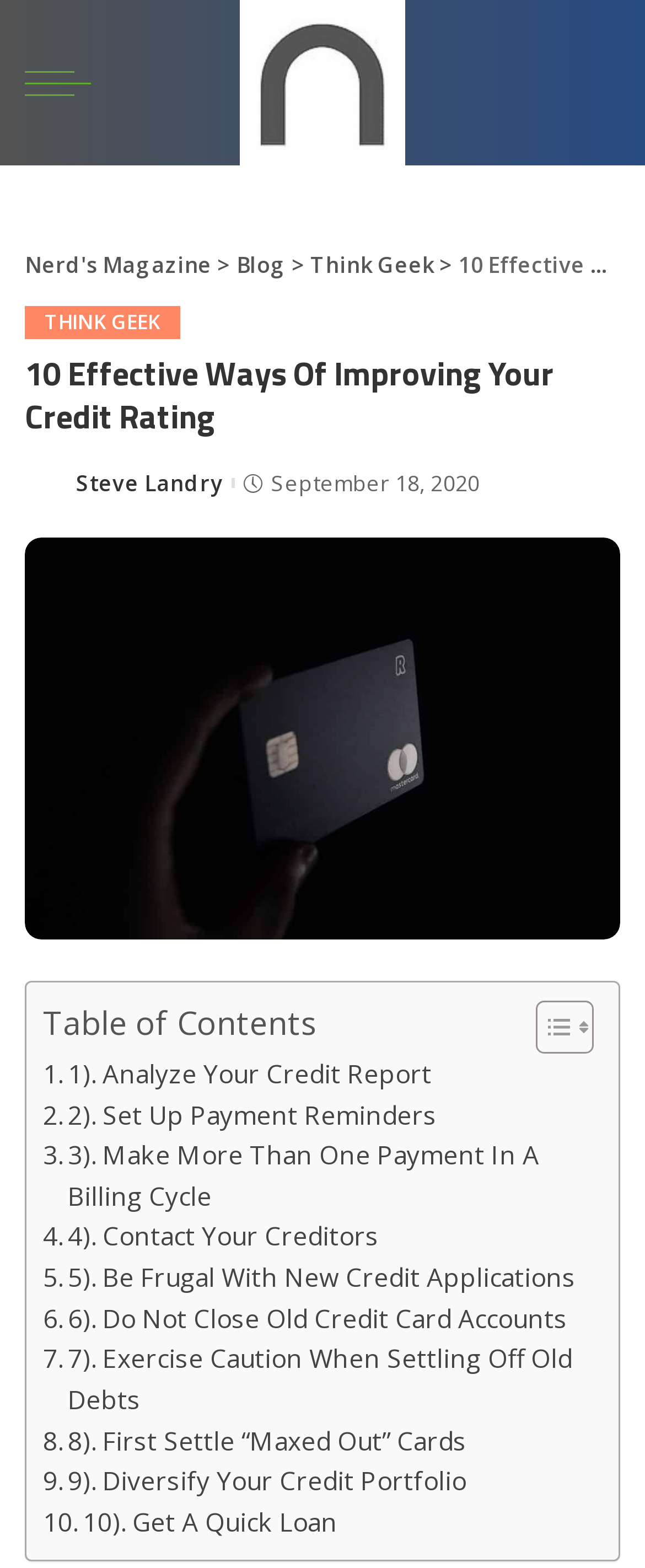Please identify the bounding box coordinates of the clickable area that will allow you to execute the instruction: "Click on the link to Analyze Your Credit Report".

[0.067, 0.673, 0.669, 0.699]